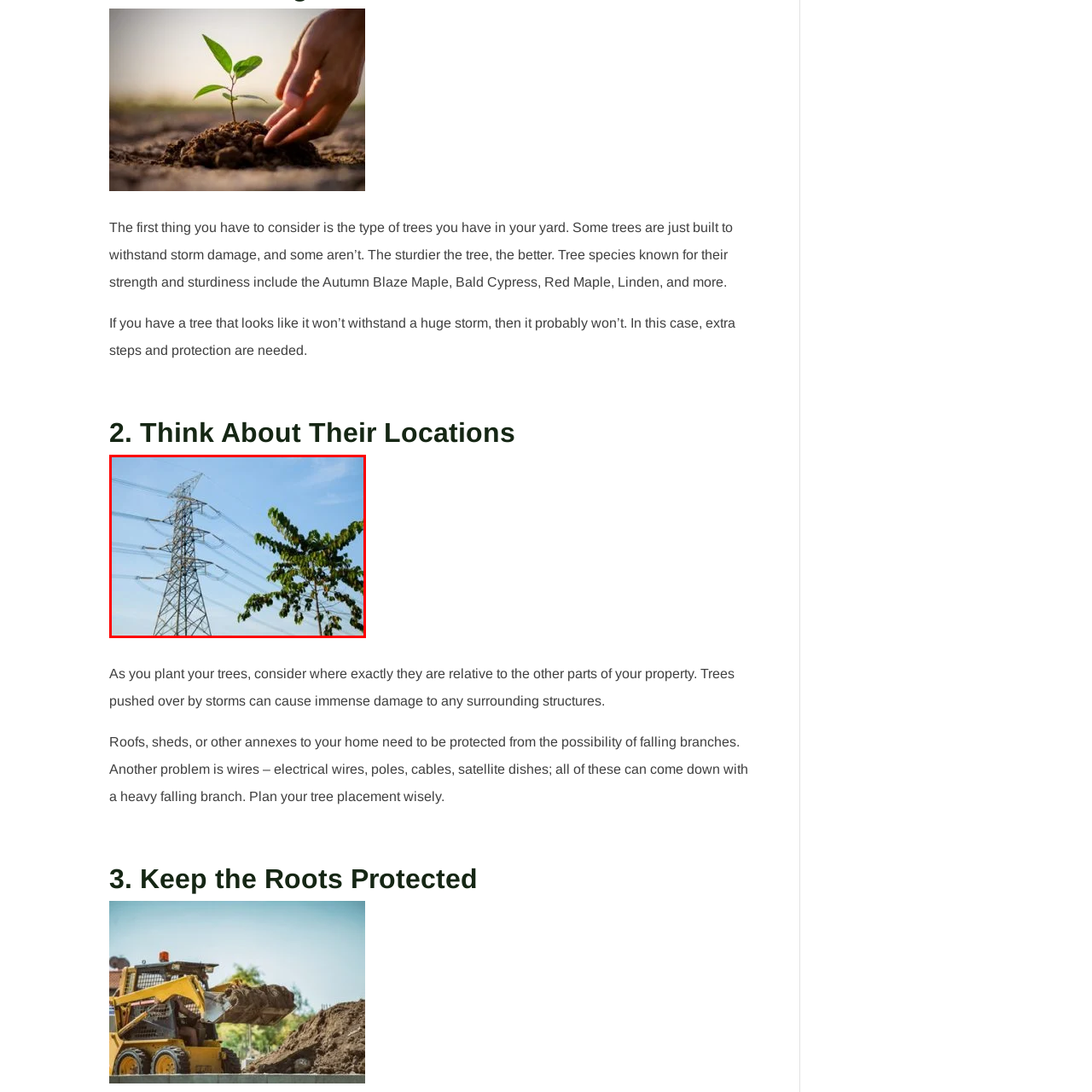What is standing next to the power tower?
Observe the image marked by the red bounding box and answer in detail.

According to the caption, in the foreground of the image, a young tree with green leaves stands next to the electrical power tower.